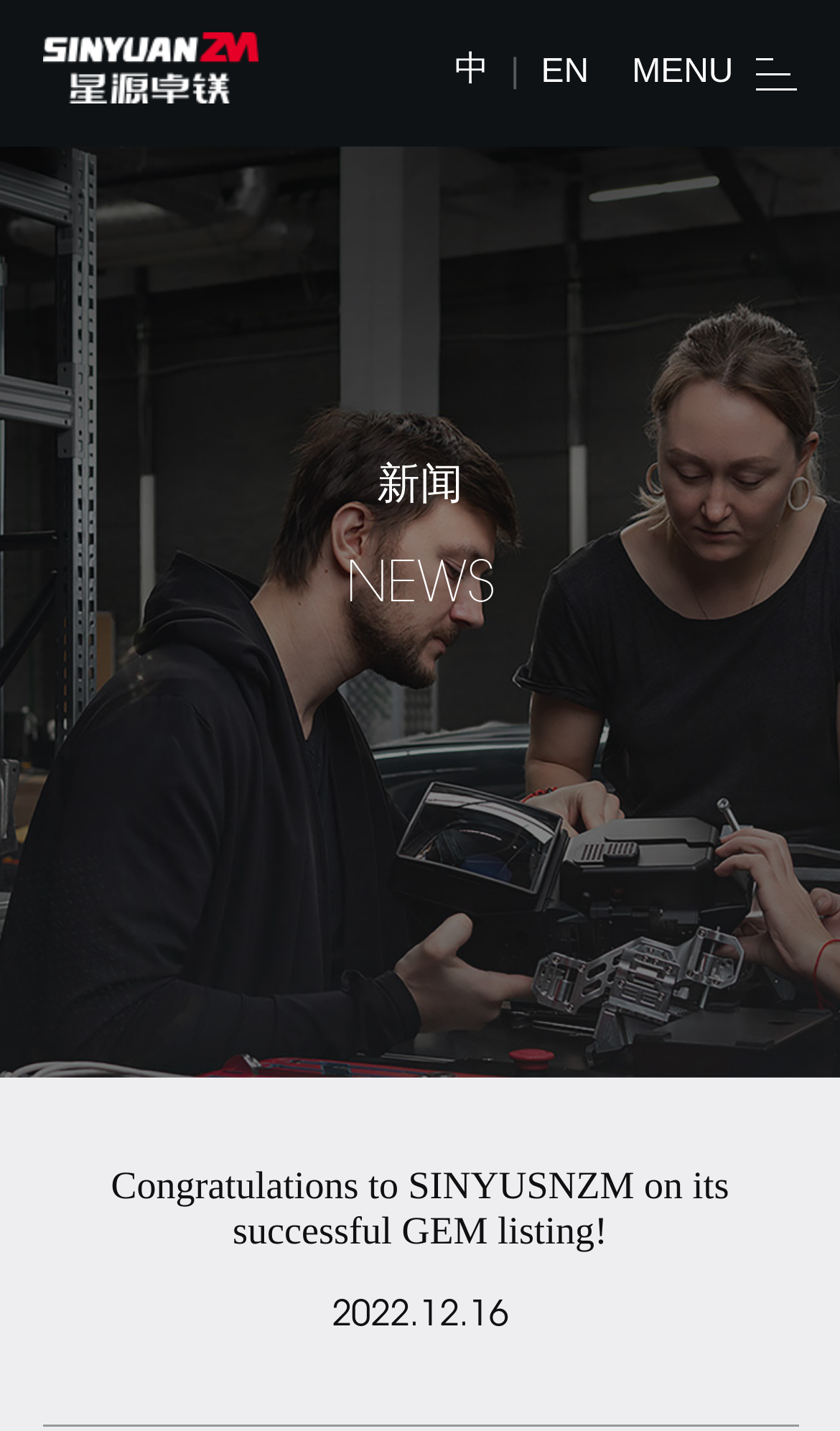Analyze the image and deliver a detailed answer to the question: What type of content is on this webpage?

I determined this by looking at the text elements on the webpage, which include '新闻' (Chinese for 'news') and 'NEWS', suggesting that the webpage contains news articles or content.